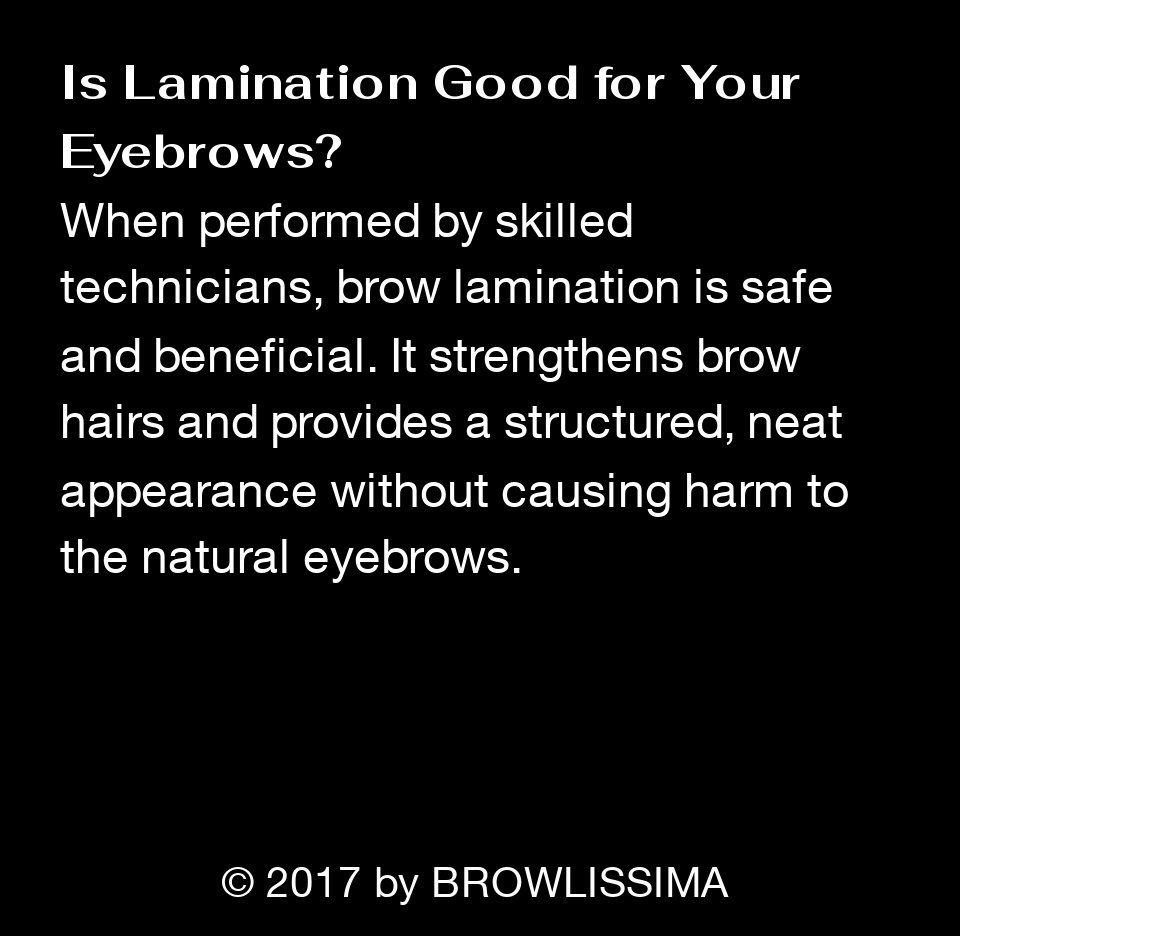What is the name of the entity owning the webpage?
Please provide a single word or phrase answer based on the image.

BROWLISSIMA